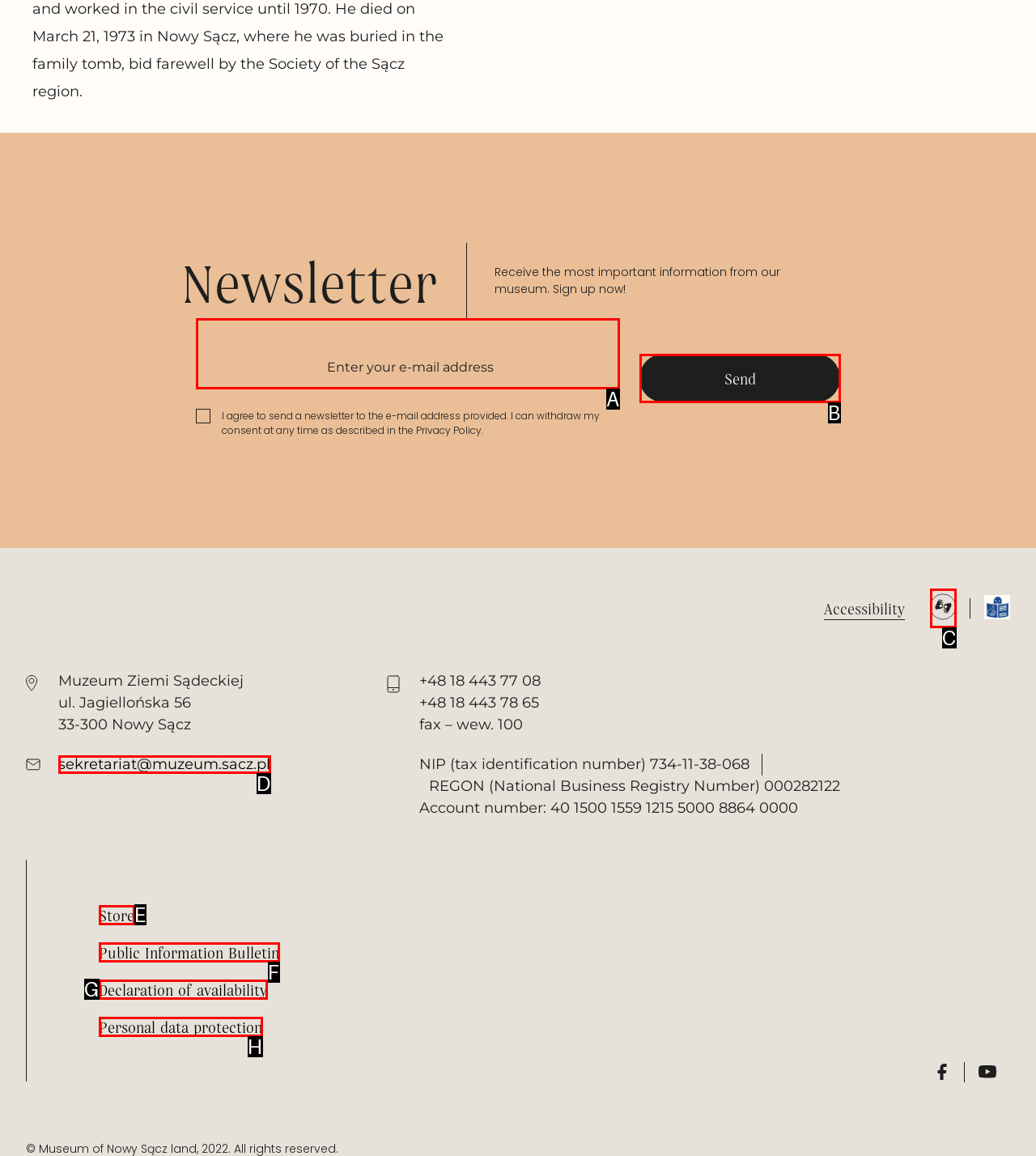From the given choices, indicate the option that best matches: Personal data protection
State the letter of the chosen option directly.

H